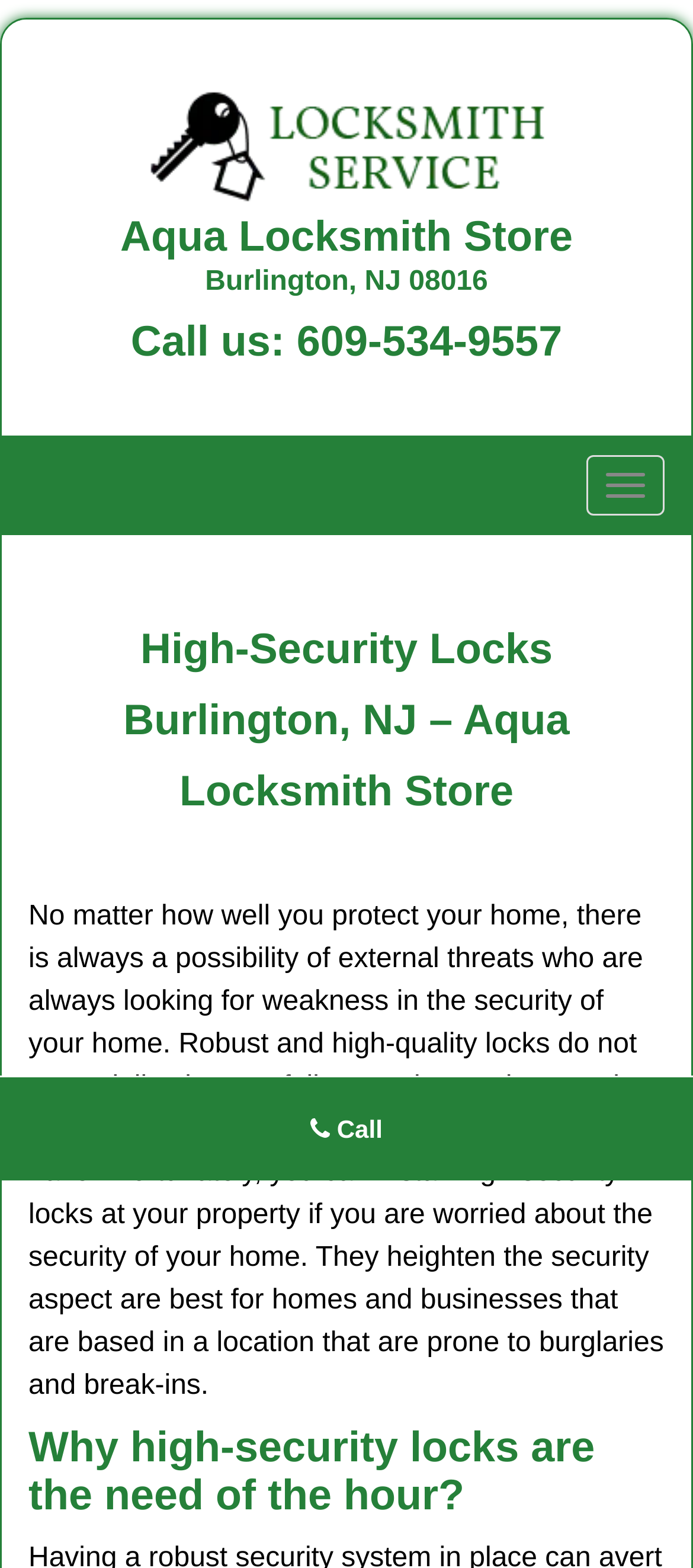Determine the bounding box of the UI element mentioned here: "Toggle navigation". The coordinates must be in the format [left, top, right, bottom] with values ranging from 0 to 1.

[0.846, 0.291, 0.959, 0.329]